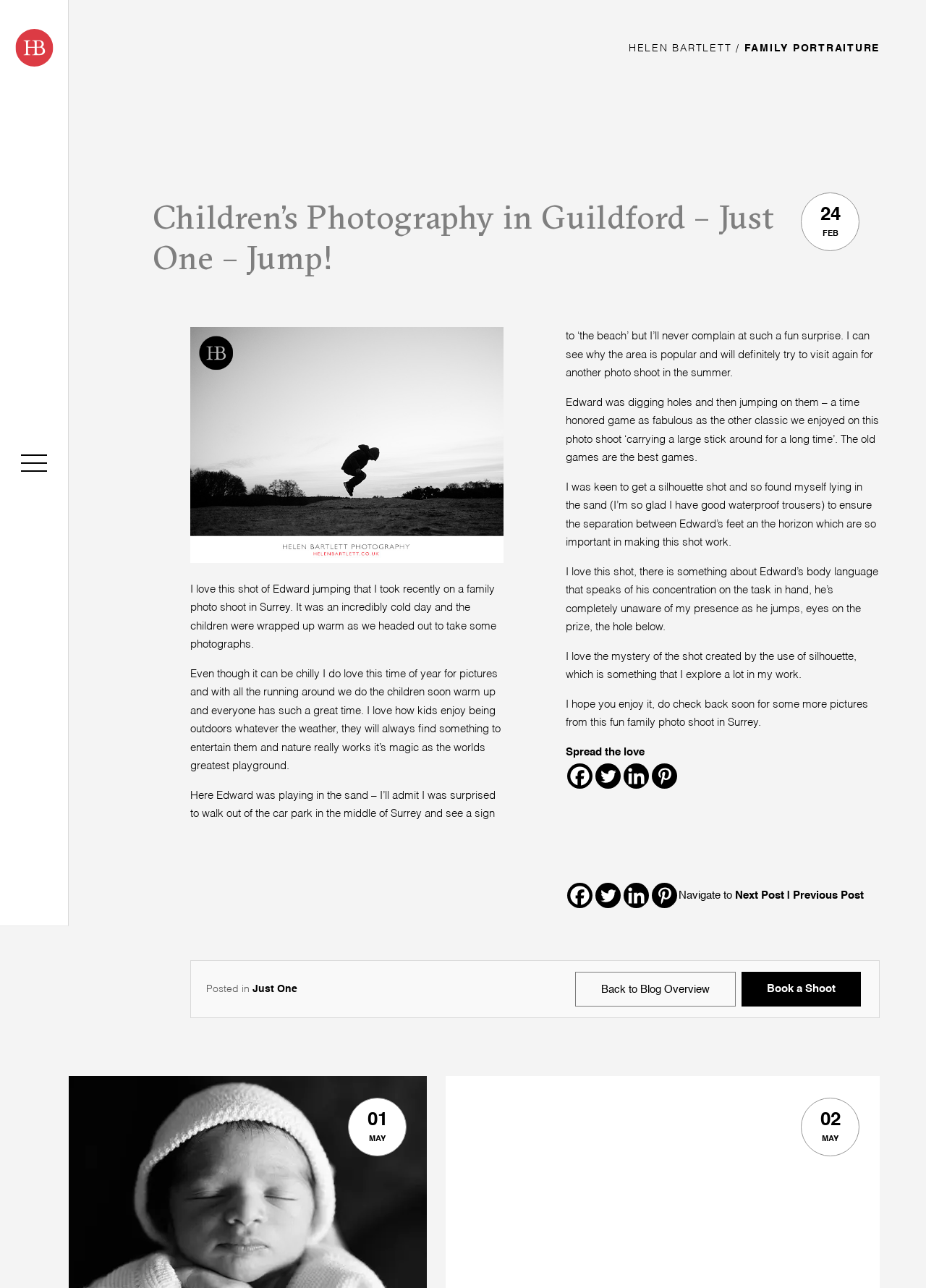Find the bounding box coordinates of the clickable area required to complete the following action: "Book a Shoot".

[0.801, 0.755, 0.93, 0.781]